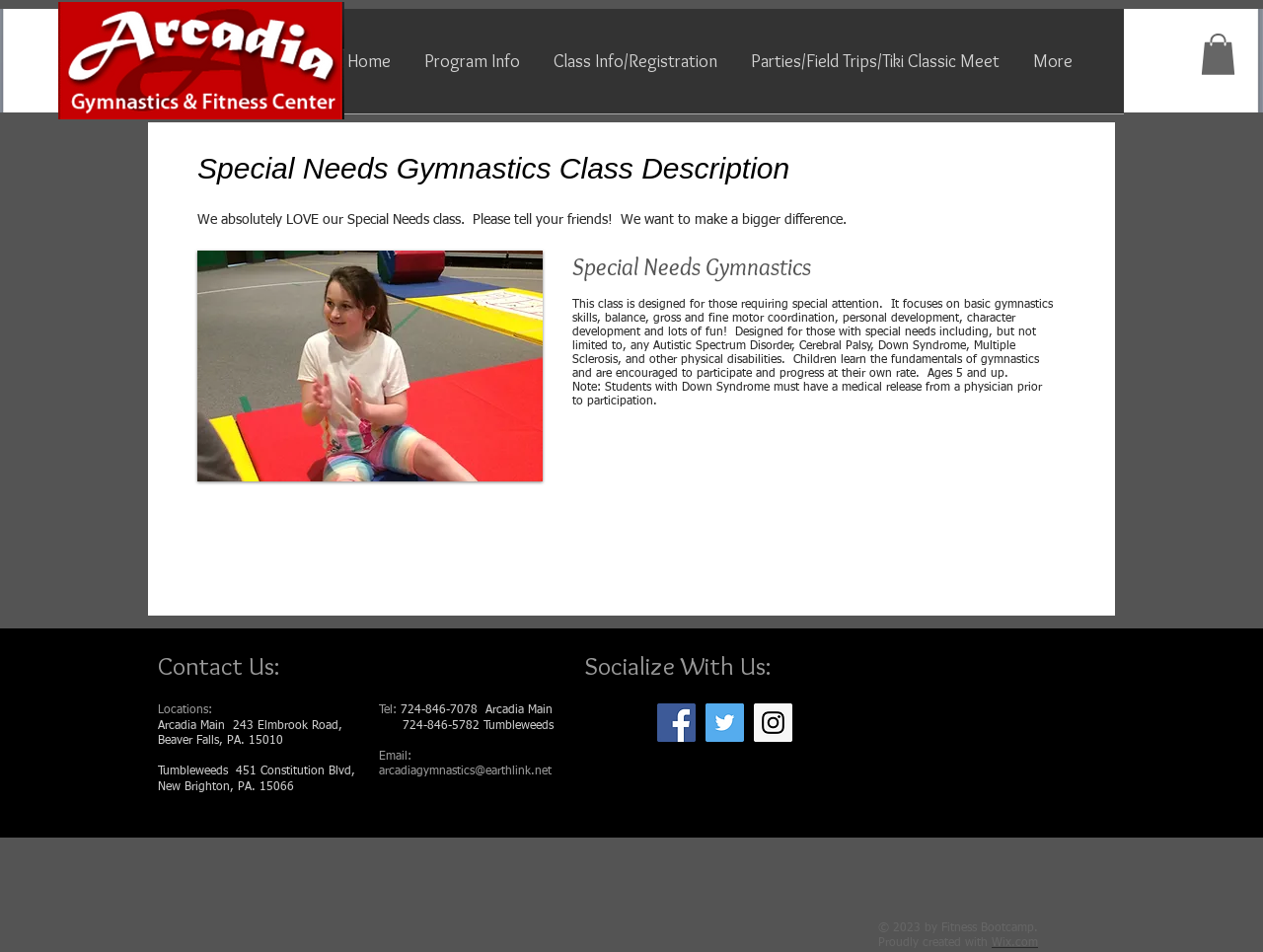What social media platforms are listed?
Please provide a single word or phrase answer based on the image.

Facebook, Twitter, Instagram